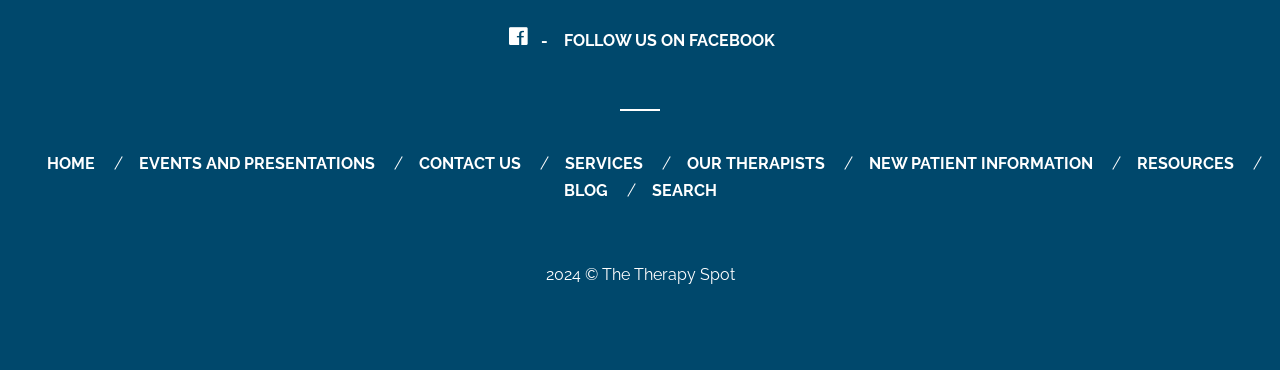Specify the bounding box coordinates of the area to click in order to follow the given instruction: "Check the 'Updates' category."

None